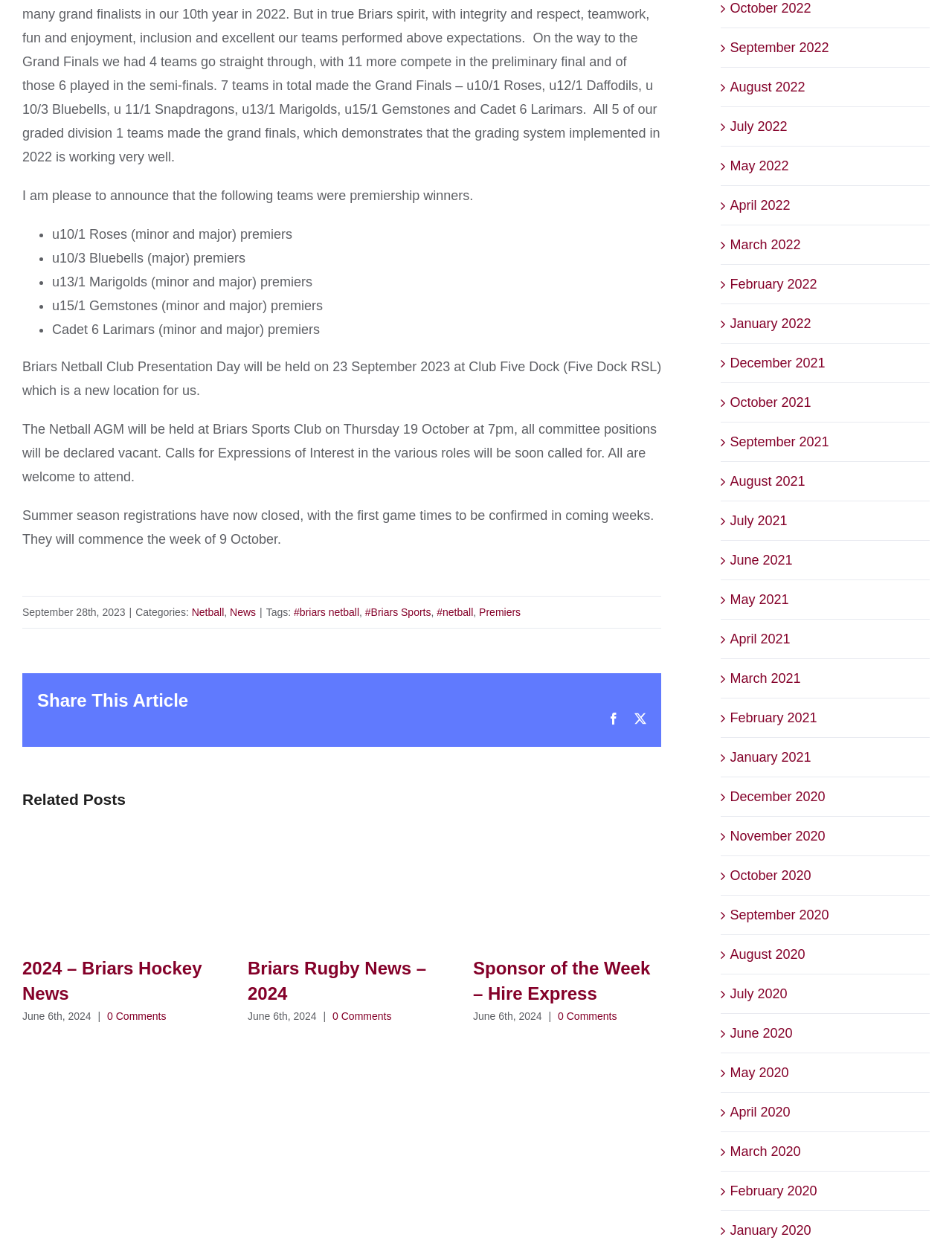Specify the bounding box coordinates for the region that must be clicked to perform the given instruction: "Click on 'Netball' category".

[0.201, 0.487, 0.235, 0.497]